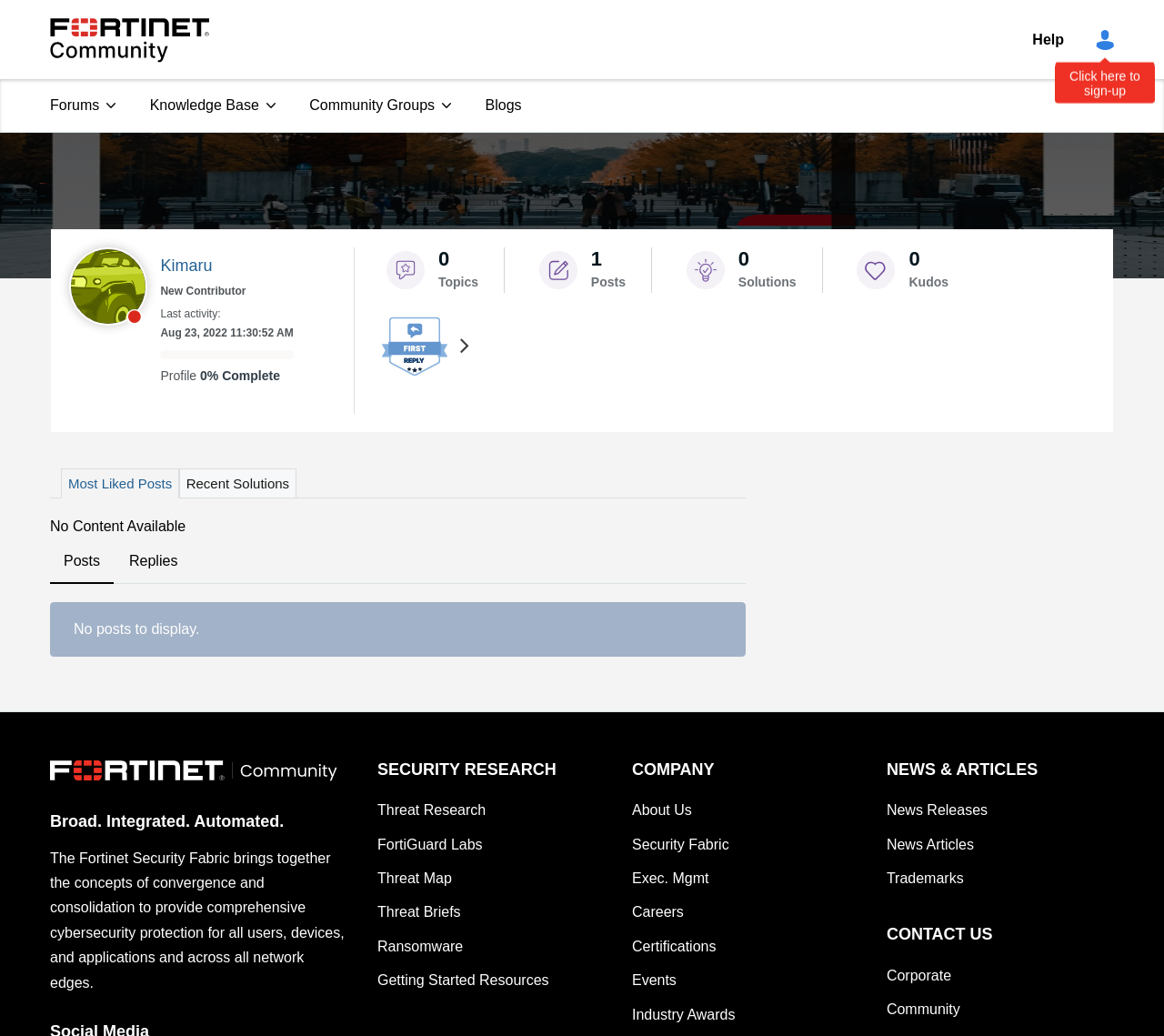Identify the bounding box coordinates of the region that should be clicked to execute the following instruction: "View user profile".

[0.138, 0.275, 0.211, 0.287]